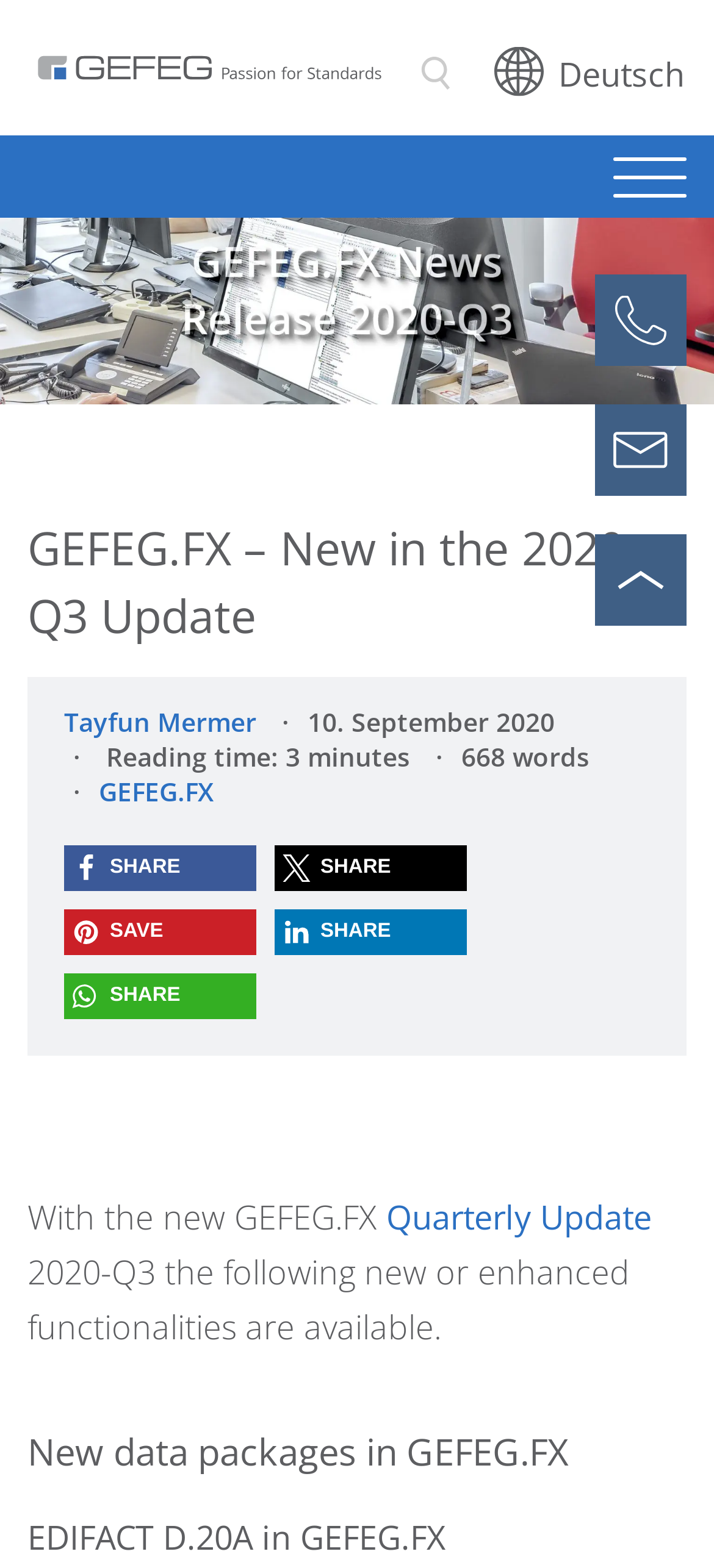Pinpoint the bounding box coordinates of the clickable element needed to complete the instruction: "Scroll to top". The coordinates should be provided as four float numbers between 0 and 1: [left, top, right, bottom].

[0.833, 0.341, 0.962, 0.399]